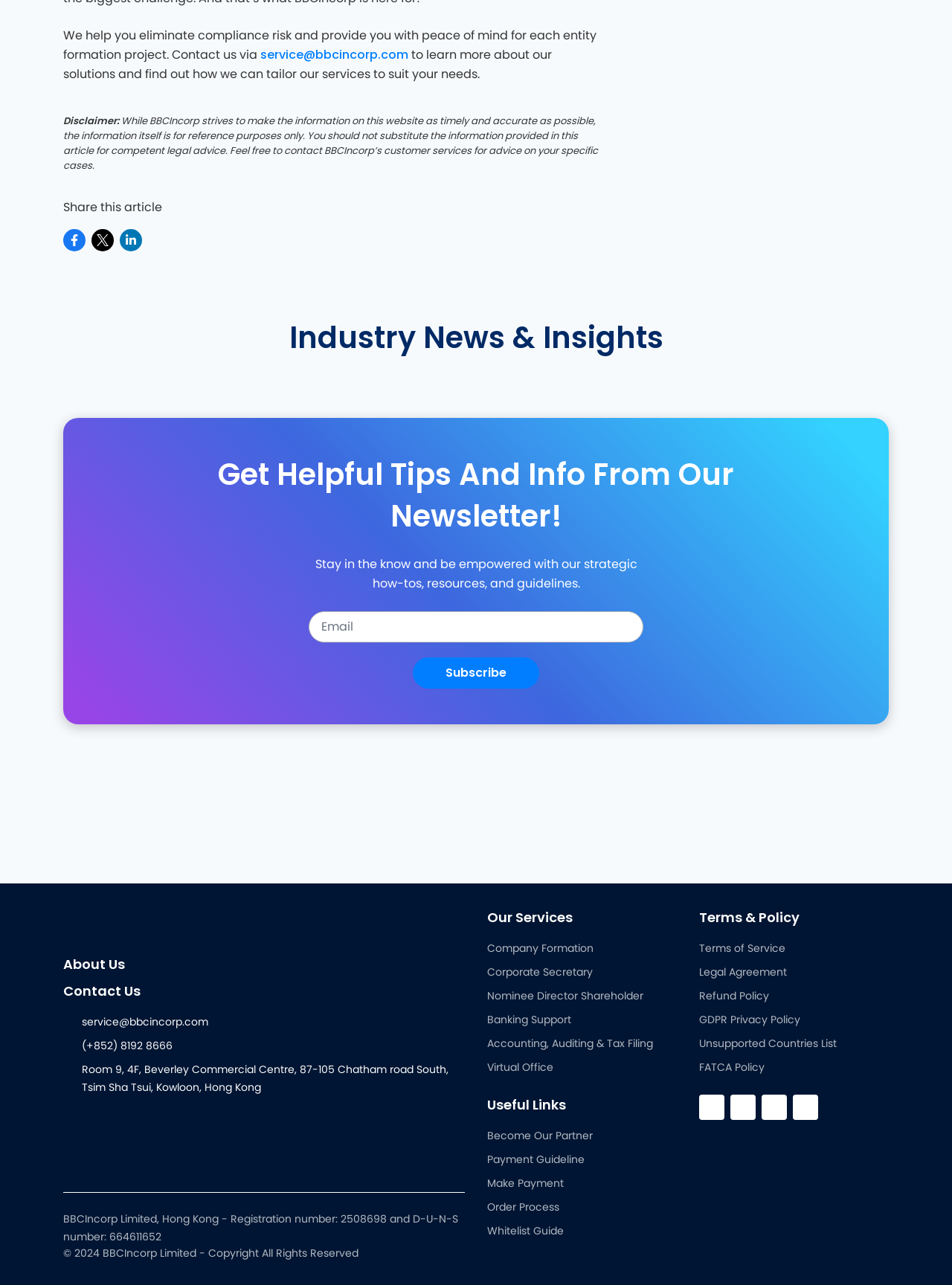Provide a brief response in the form of a single word or phrase:
How many services does the company offer?

7